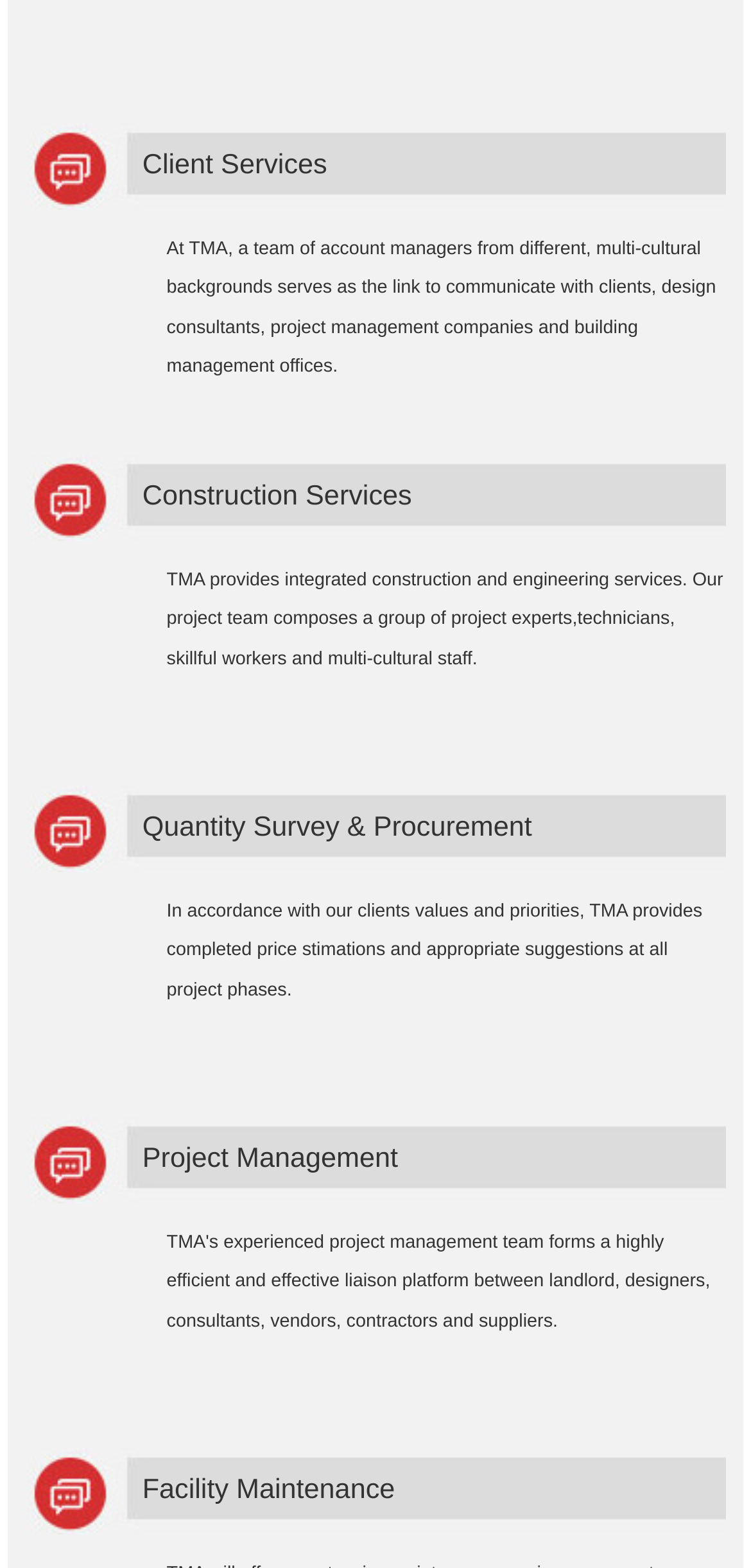Extract the bounding box coordinates for the UI element described by the text: "Facility Maintenance". The coordinates should be in the form of [left, top, right, bottom] with values between 0 and 1.

[0.036, 0.924, 0.967, 0.979]